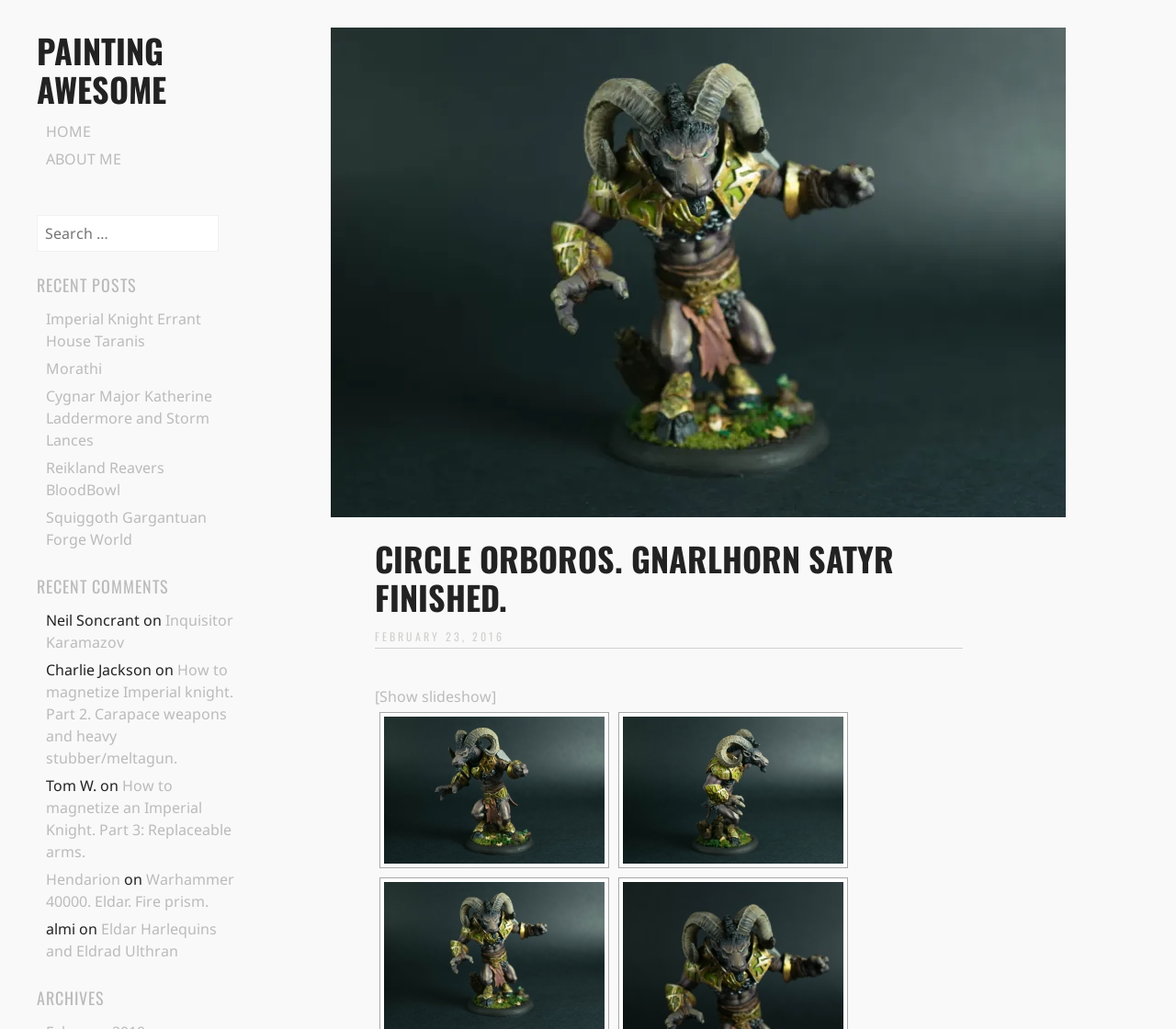Specify the bounding box coordinates of the area to click in order to follow the given instruction: "View articles from February 2022."

None